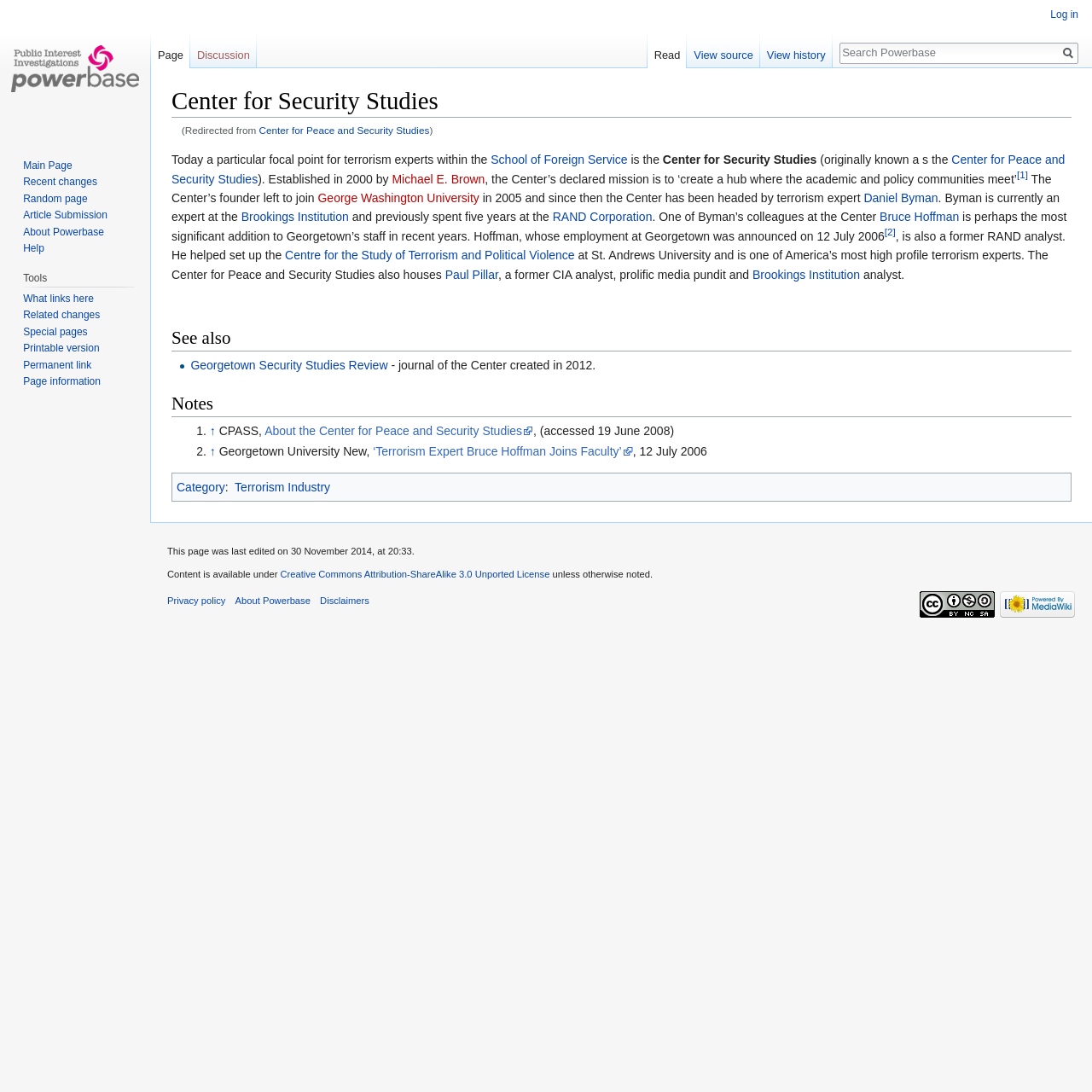Determine the bounding box coordinates of the region I should click to achieve the following instruction: "View history". Ensure the bounding box coordinates are four float numbers between 0 and 1, i.e., [left, top, right, bottom].

[0.696, 0.031, 0.762, 0.063]